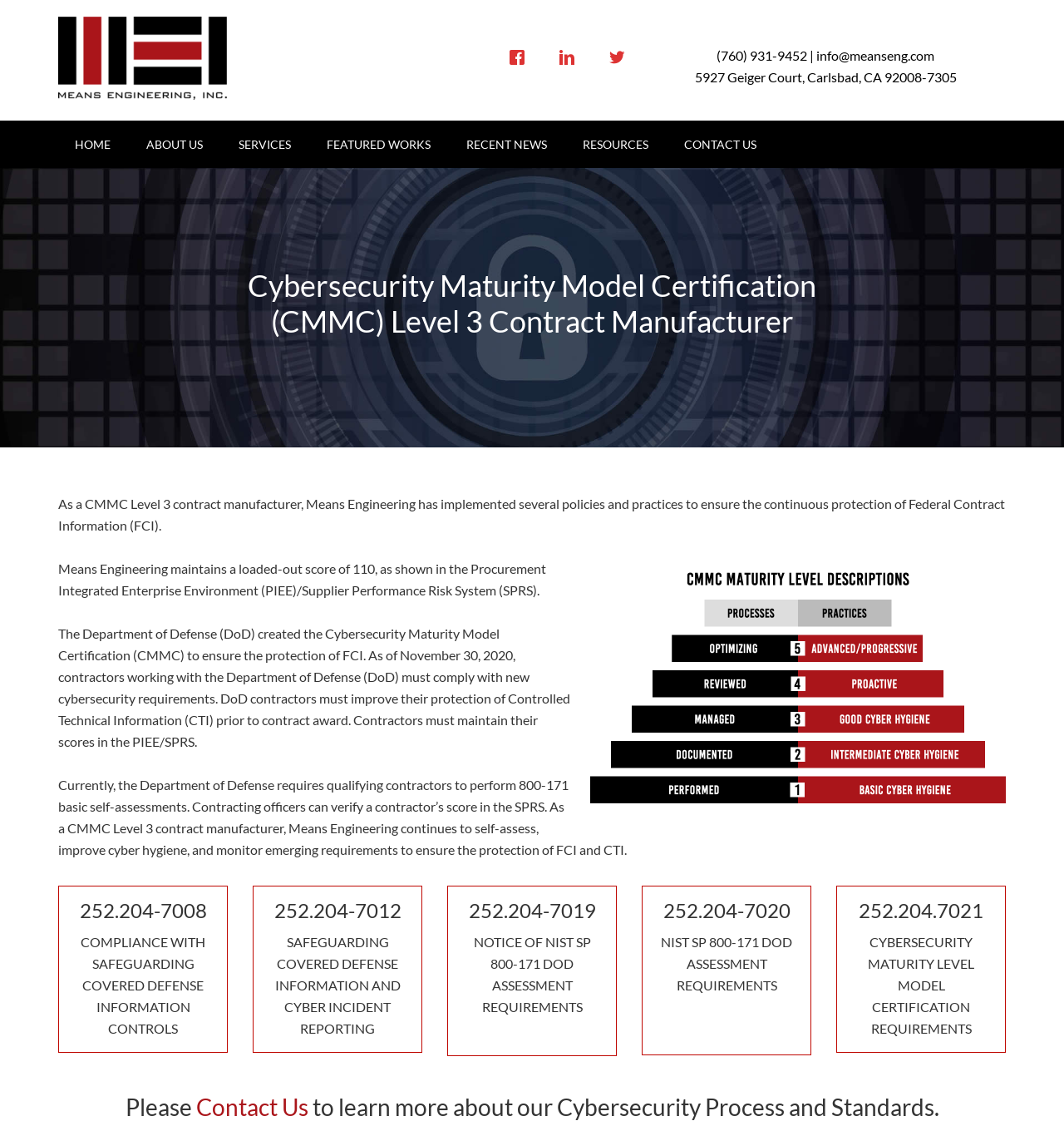What is the phone number of Means Engineering?
Using the information from the image, give a concise answer in one word or a short phrase.

(760) 931-9452